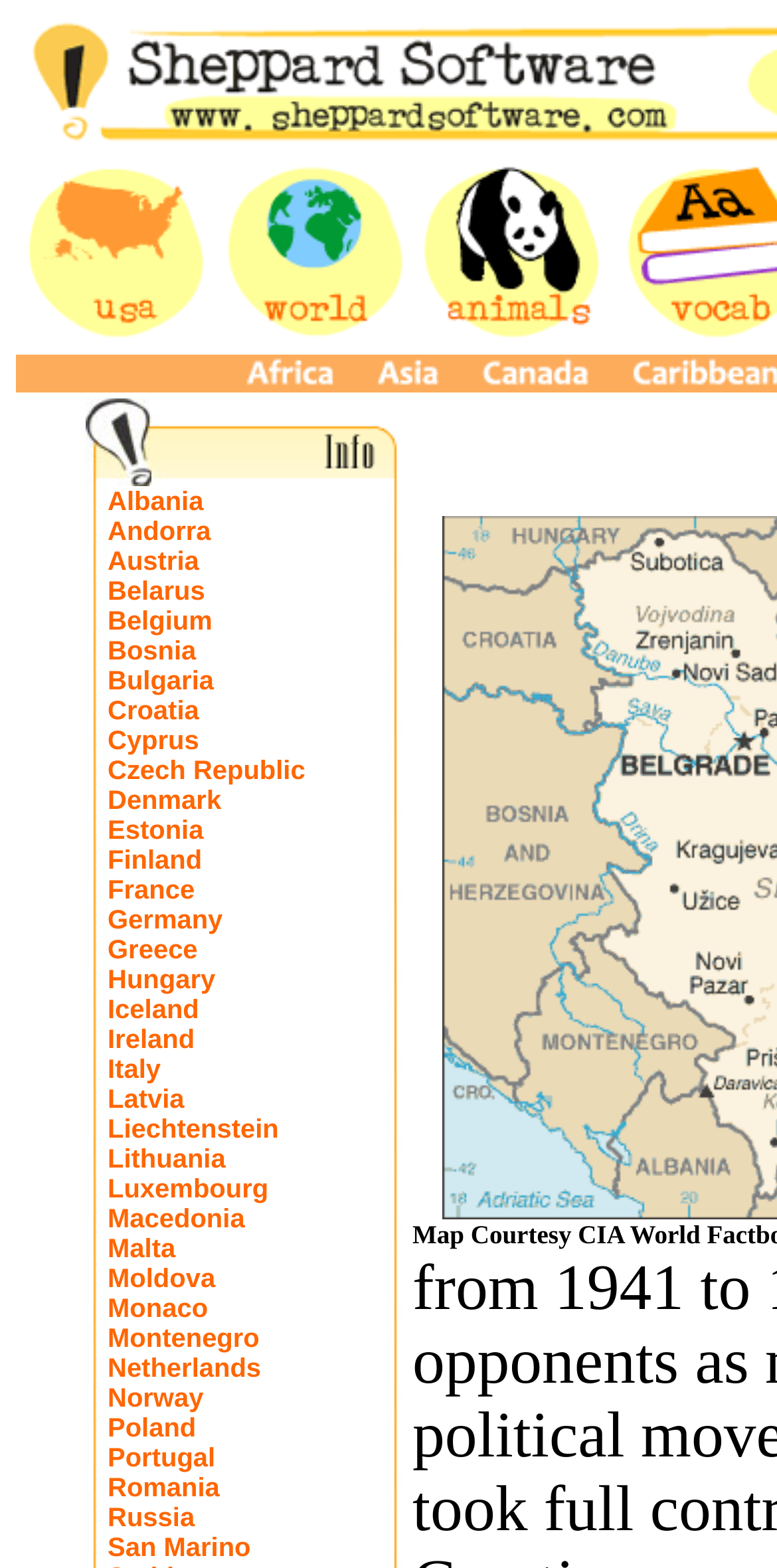Predict the bounding box for the UI component with the following description: "Czech Republic".

[0.138, 0.482, 0.393, 0.501]